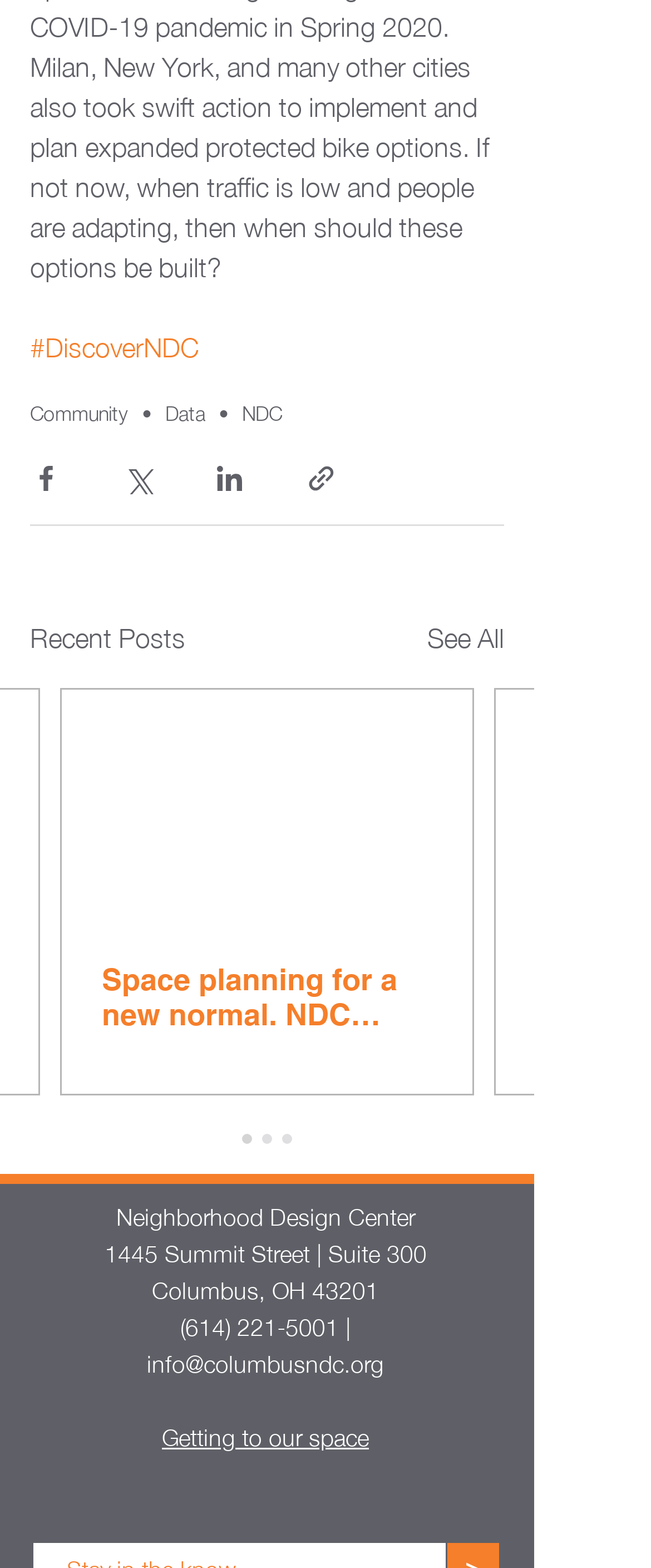What is the phone number of Neighborhood Design Center?
Provide a well-explained and detailed answer to the question.

I found the phone number in the link element that says '(614) 221-5001'.